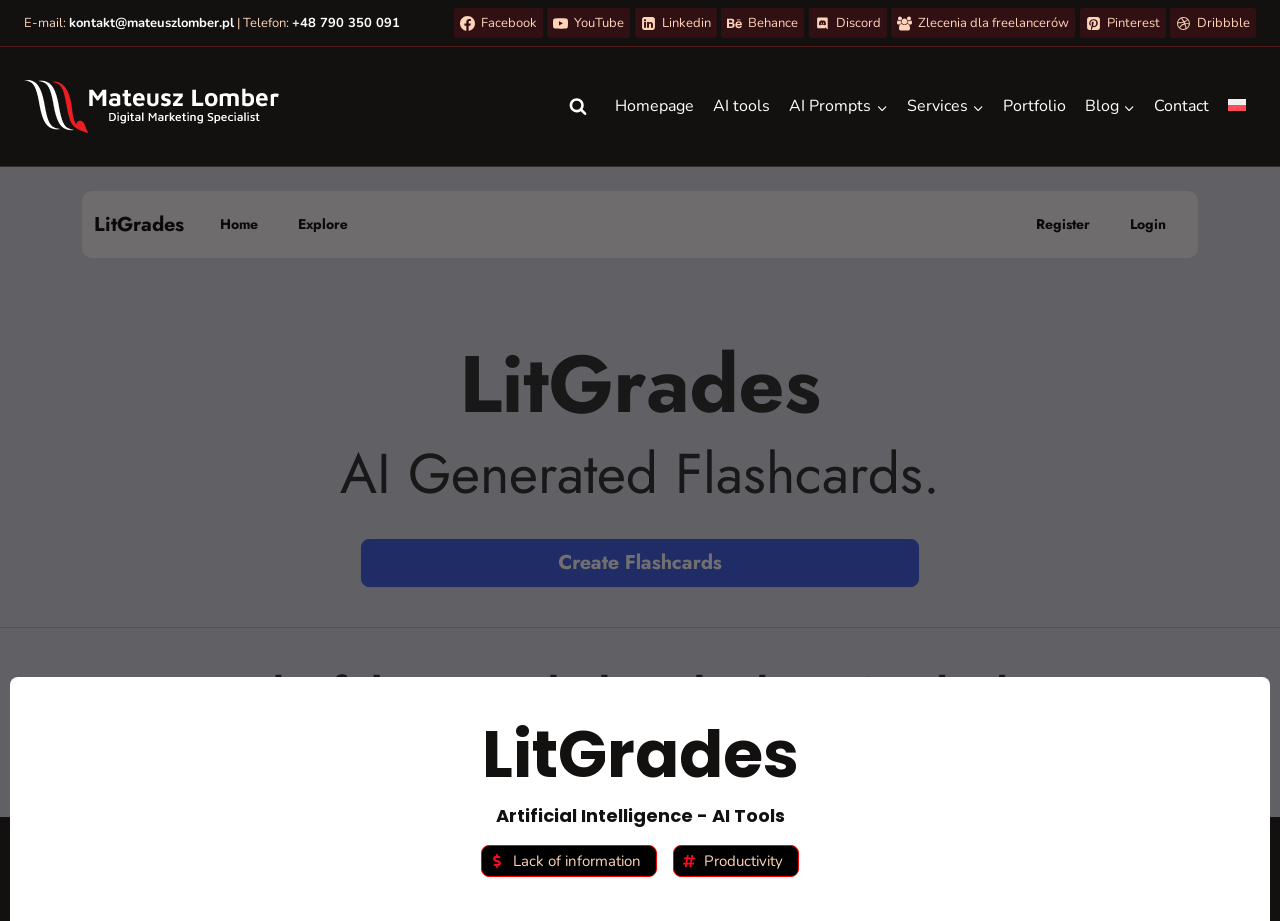Respond to the following query with just one word or a short phrase: 
How many navigation links are there?

7